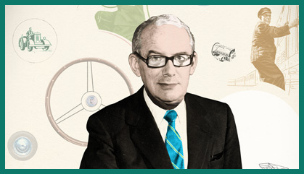Based on what you see in the screenshot, provide a thorough answer to this question: What is the gentleman's personality like?

The caption describes David Brown, the gentleman in the image, as having a charismatic personality, which suggests that he is charming and has a strong presence.